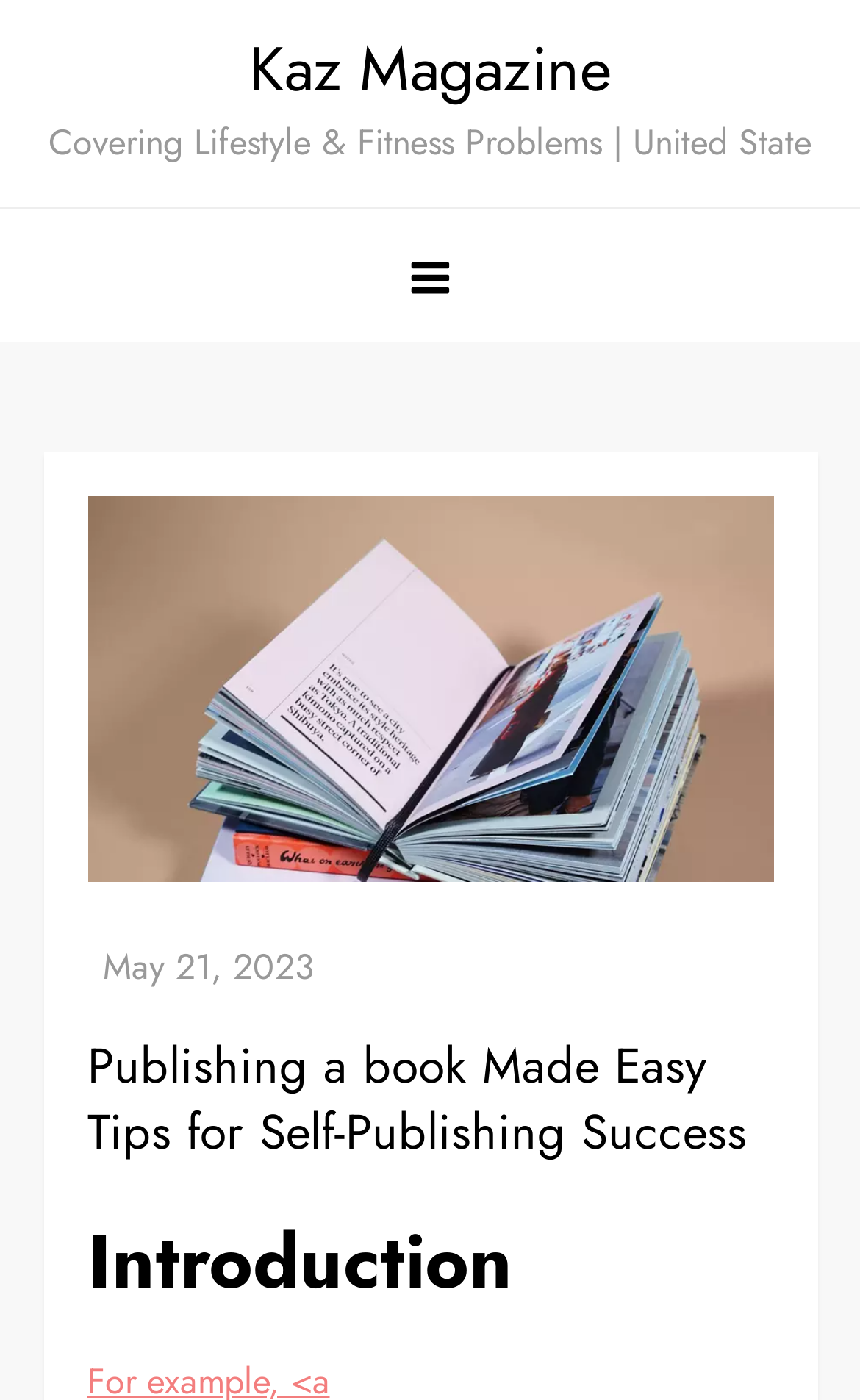What is the position of the button on the webpage?
Based on the visual details in the image, please answer the question thoroughly.

I found the answer by looking at the button element with the bounding box coordinates [0.436, 0.149, 0.564, 0.243] which suggests that the button is located at the top-right of the webpage.